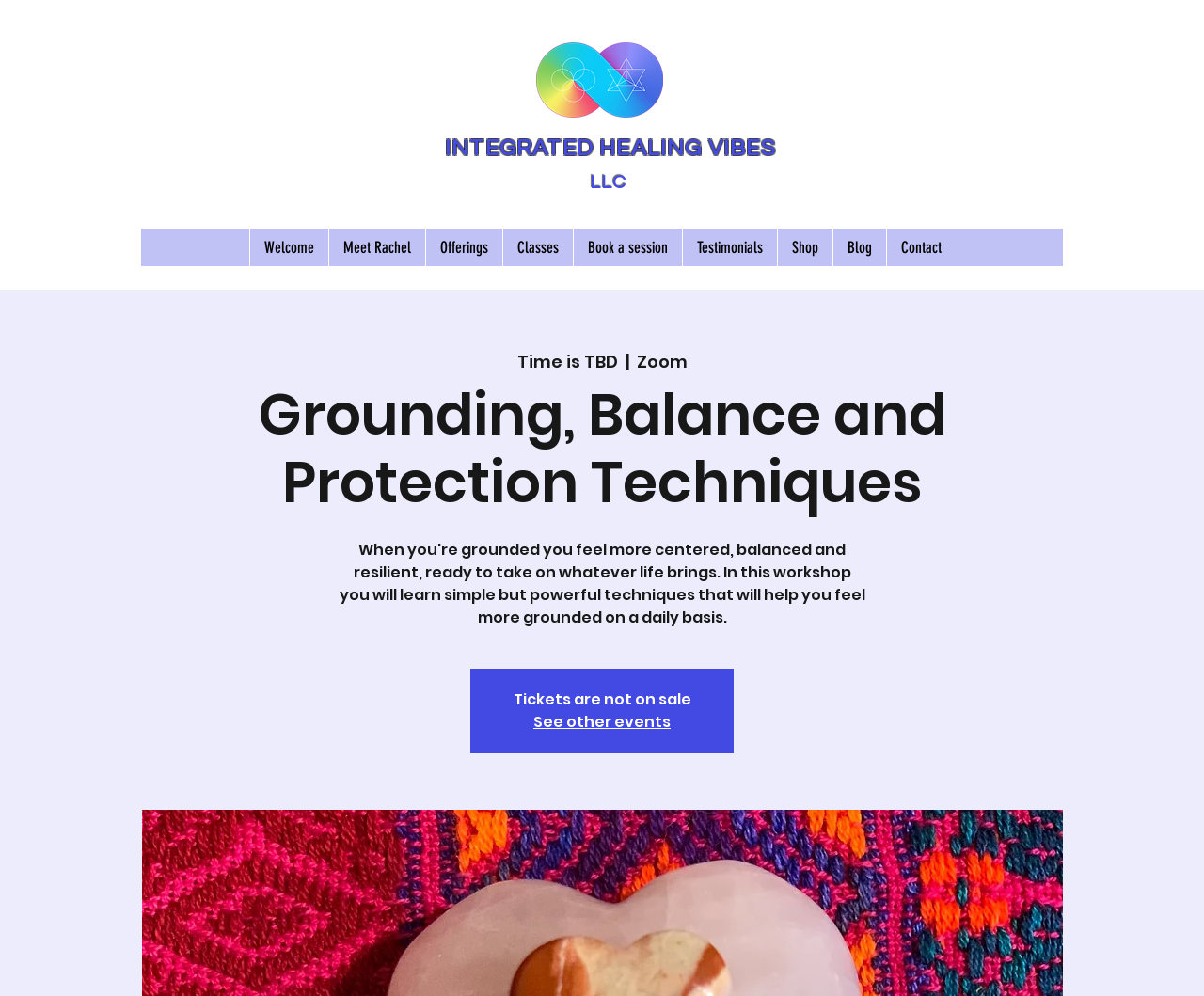What is the name of the company?
Please ensure your answer to the question is detailed and covers all necessary aspects.

I found the company name by looking at the top section of the webpage, where the logo and company name are typically placed. The StaticText element with the text 'INTEGRATED HEALING VIBES' is followed by another StaticText element with the text 'LLC', which suggests that the full company name is 'INTEGRATED HEALING VIBES LLC'.